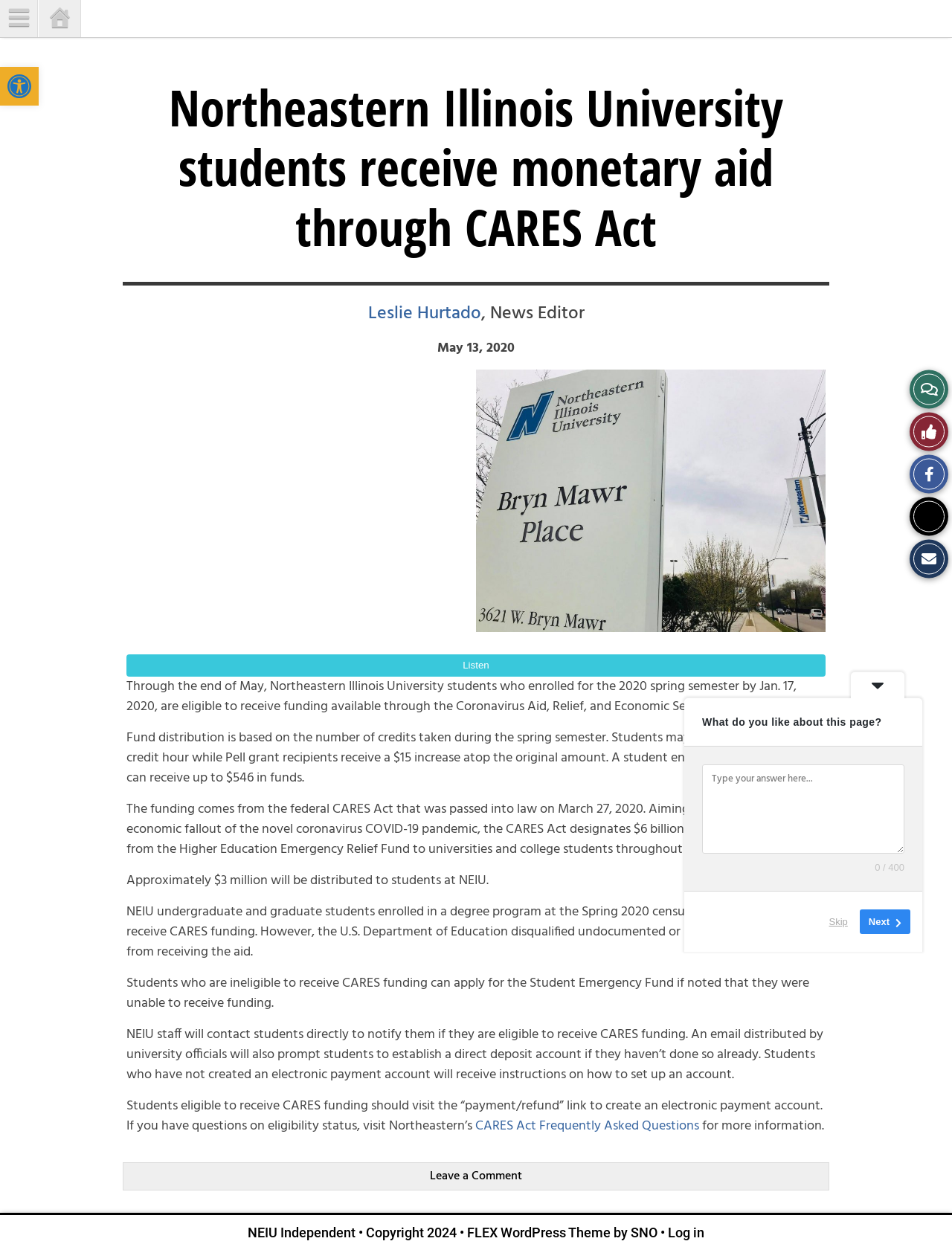Please provide the bounding box coordinates for the element that needs to be clicked to perform the following instruction: "Open toolbar Accessibility Tools". The coordinates should be given as four float numbers between 0 and 1, i.e., [left, top, right, bottom].

[0.0, 0.054, 0.041, 0.085]